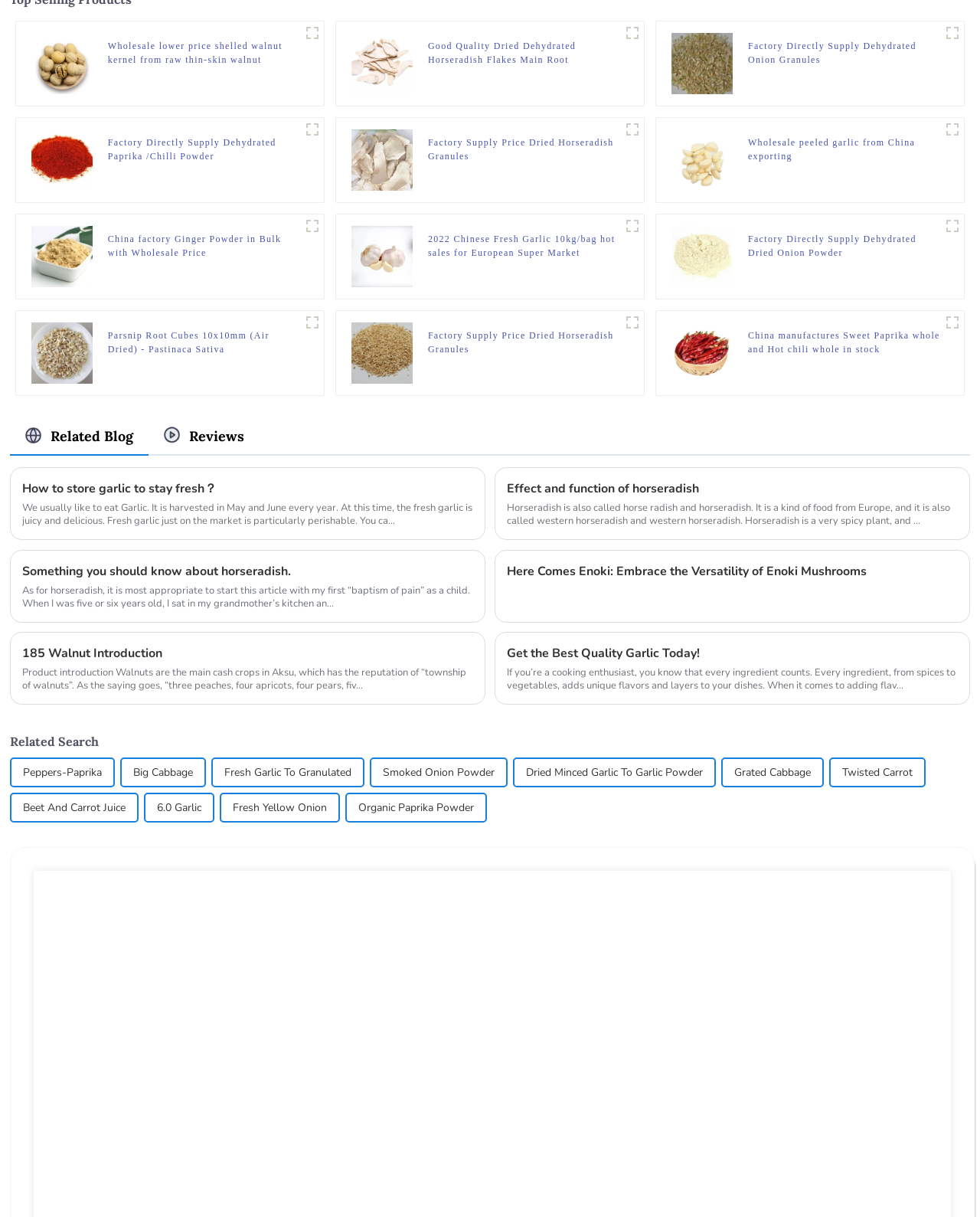Could you determine the bounding box coordinates of the clickable element to complete the instruction: "Learn about China factory Ginger Powder in Bulk"? Provide the coordinates as four float numbers between 0 and 1, i.e., [left, top, right, bottom].

[0.11, 0.19, 0.307, 0.213]